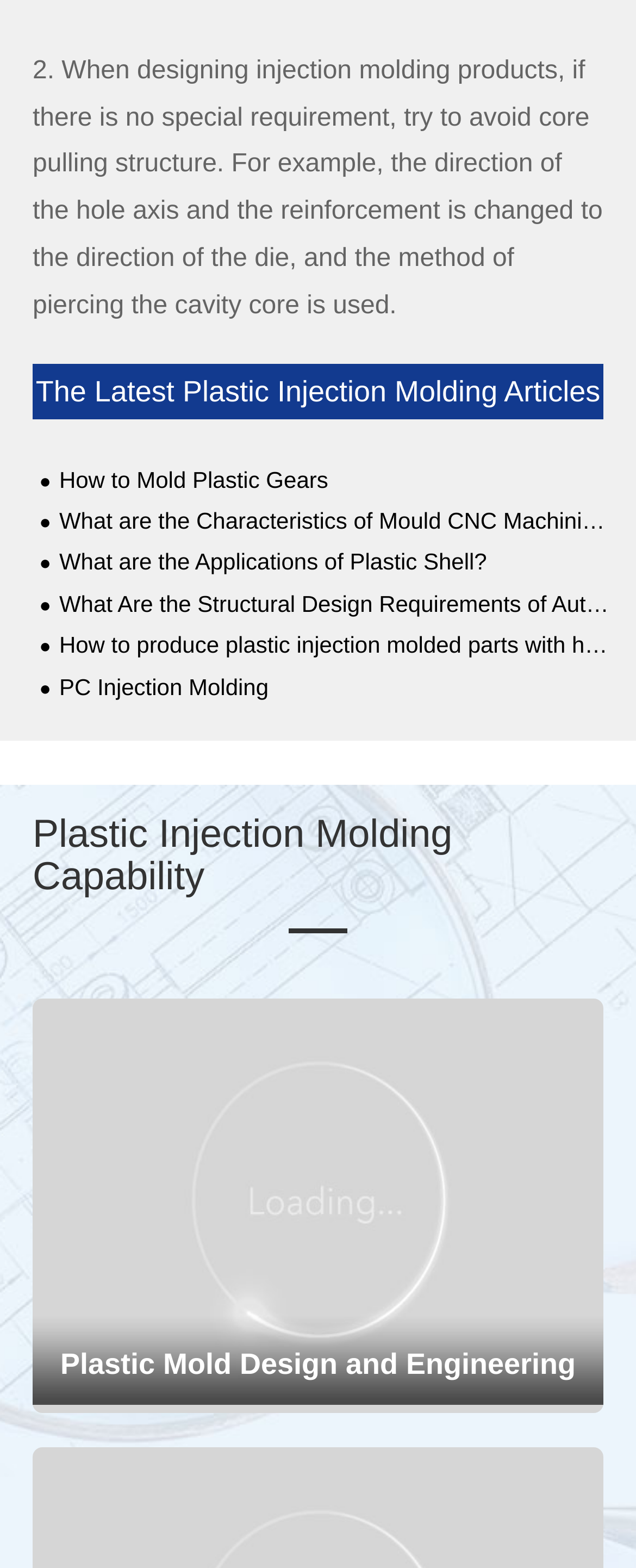Please provide a comprehensive answer to the question based on the screenshot: How many links are there under the heading 'The Latest Plastic Injection Molding Articles'?

Under the heading 'The Latest Plastic Injection Molding Articles', there are six links with headings 'How to Mold Plastic Gears', 'What are the Characteristics of Mould CNC Machining?', 'What are the Applications of Plastic Shell?', 'What Are the Structural Design Requirements of Automobile Injection Moulds?', 'How to produce plastic injection molded parts with high tolerance?', and 'PC Injection Molding'.